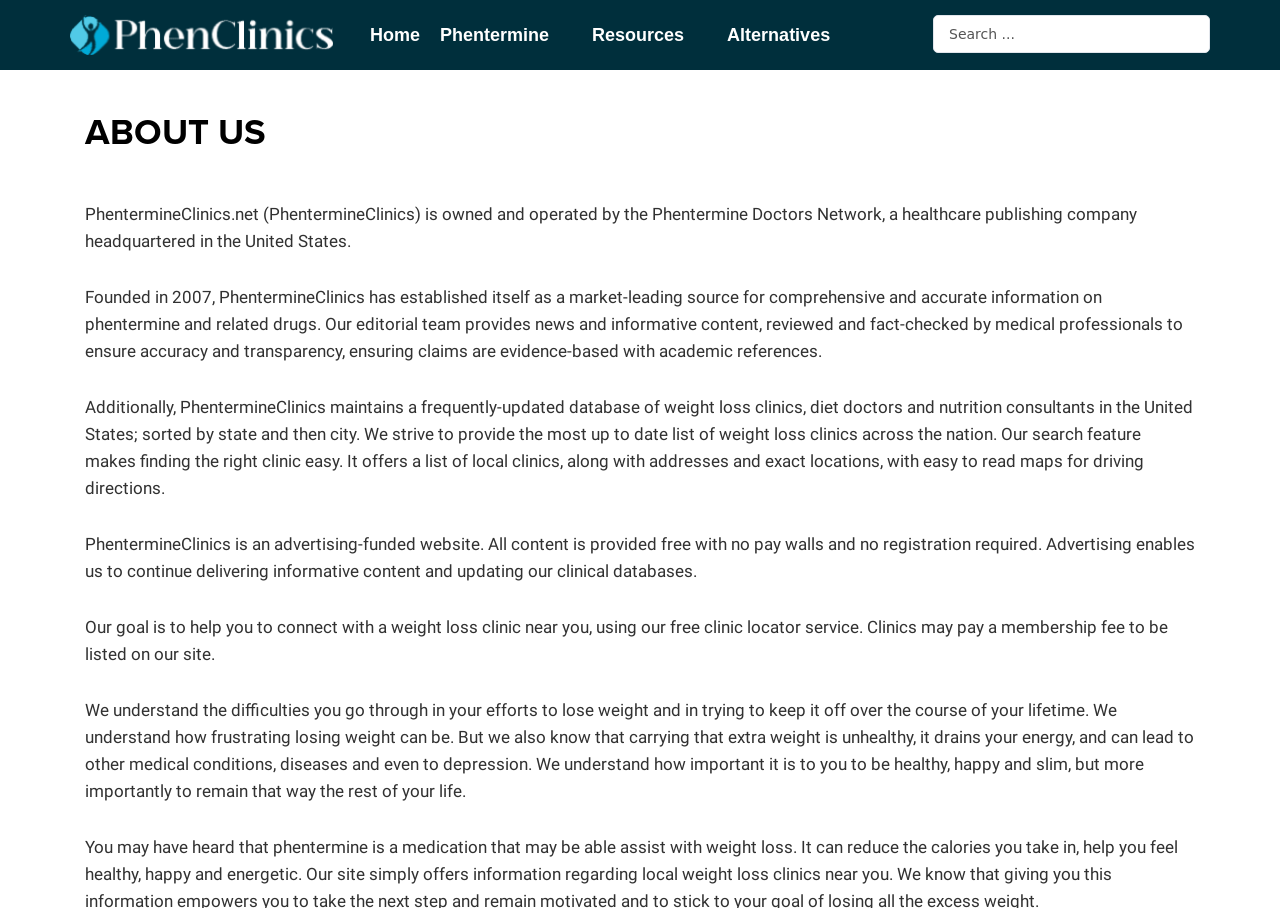Please provide a comprehensive answer to the question based on the screenshot: What is the name of the website?

The logo at the top left corner of the webpage has the text 'PhentermineClinics' which indicates the name of the website.